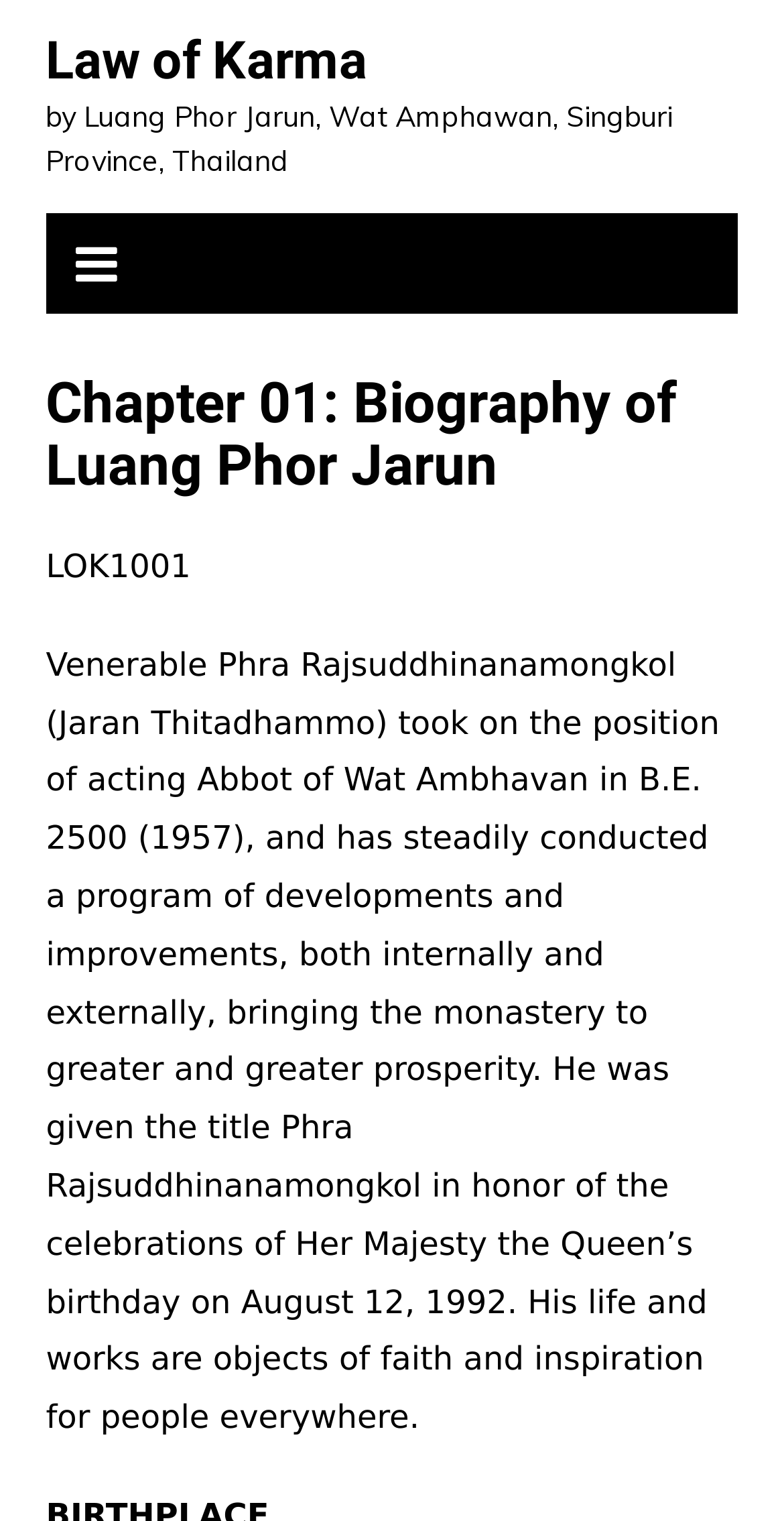Identify the main heading from the webpage and provide its text content.

Chapter 01: Biography of Luang Phor Jarun